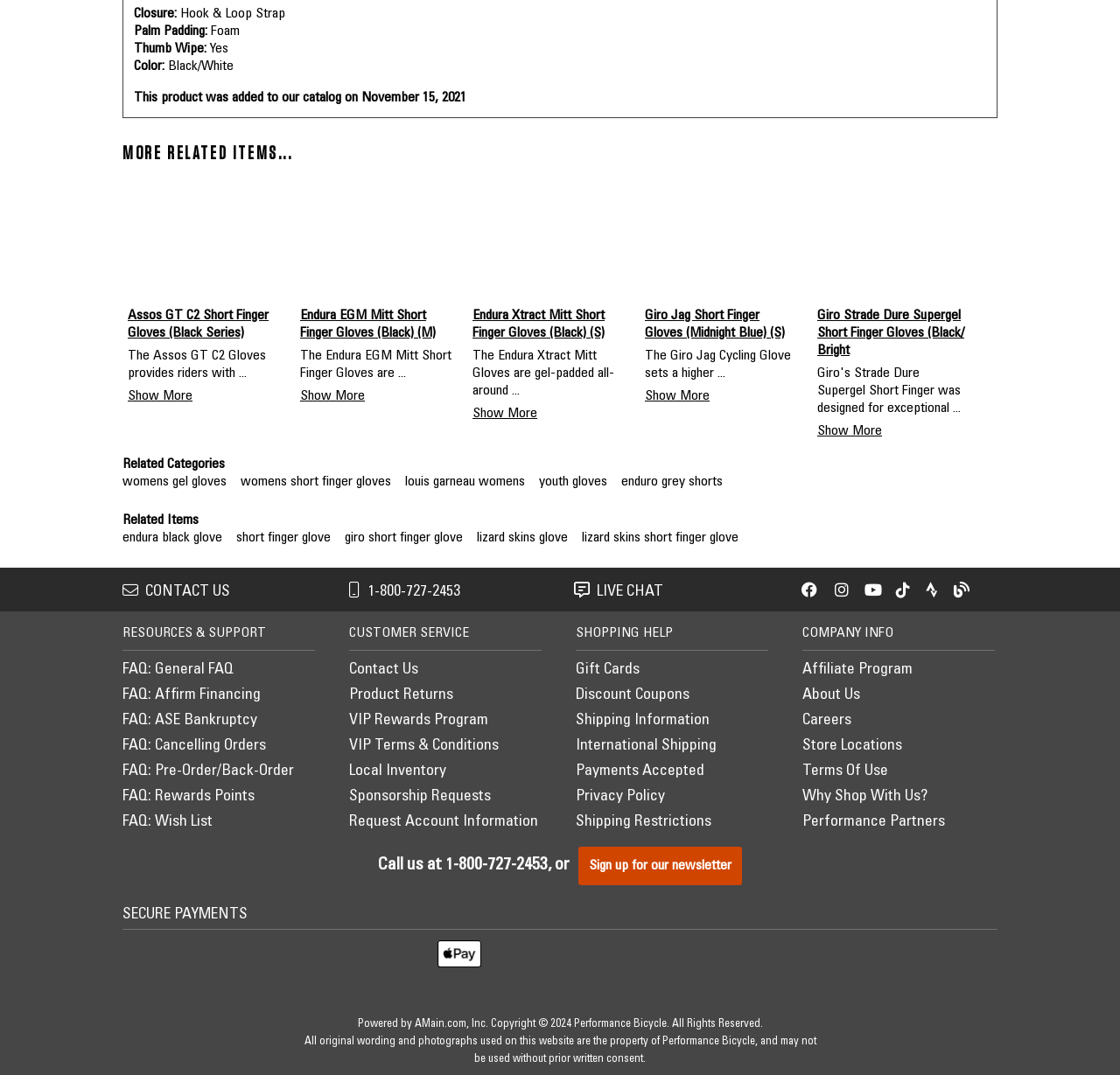Identify the bounding box coordinates of the specific part of the webpage to click to complete this instruction: "Get customer service".

[0.312, 0.579, 0.484, 0.778]